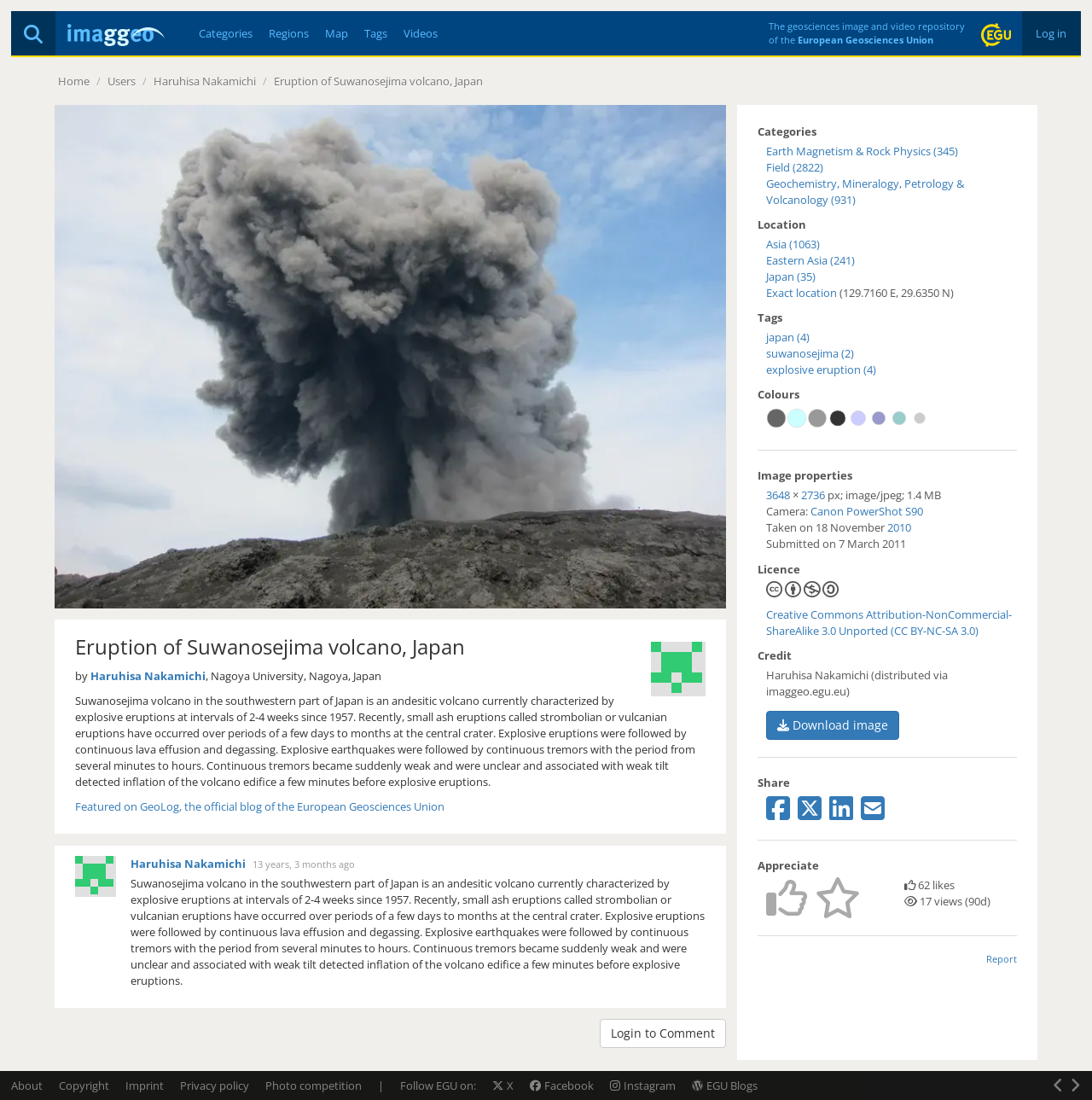Provide a thorough description of this webpage.

The webpage is about Imaggeo, a geosciences image and video repository. At the top, there is a login link and an EGU logo on the right side, accompanied by a static text describing the repository. Below this, there are several links to categories, regions, maps, tags, and videos.

The main content of the page is an image of the eruption of Suwanosejima volcano in Japan, which takes up most of the screen. Above the image, there are links to the home page, users, and the specific image title. Below the image, there is a heading with the same title, followed by a description of the volcano and its eruptions. The description is written by Haruhisa Nakamichi from Nagoya University, Japan.

On the right side of the image, there is an avatar and a link to the user's profile. Below this, there is a featured link to GeoLog, the official blog of the European Geosciences Union. Further down, there is a section with comments, including a link to login to comment.

The bottom section of the page is divided into several categories, including categories, location, tags, colors, and image properties. Each category has several links and static texts providing more information about the image. The location section includes links to Asia, Eastern Asia, and Japan, as well as the exact location of the volcano. The tags section has links to related keywords, such as Japan, Suwanosejima, and explosive eruption. The colors section displays a color palette with percentages, and the image properties section provides details about the image resolution, size, and camera used.